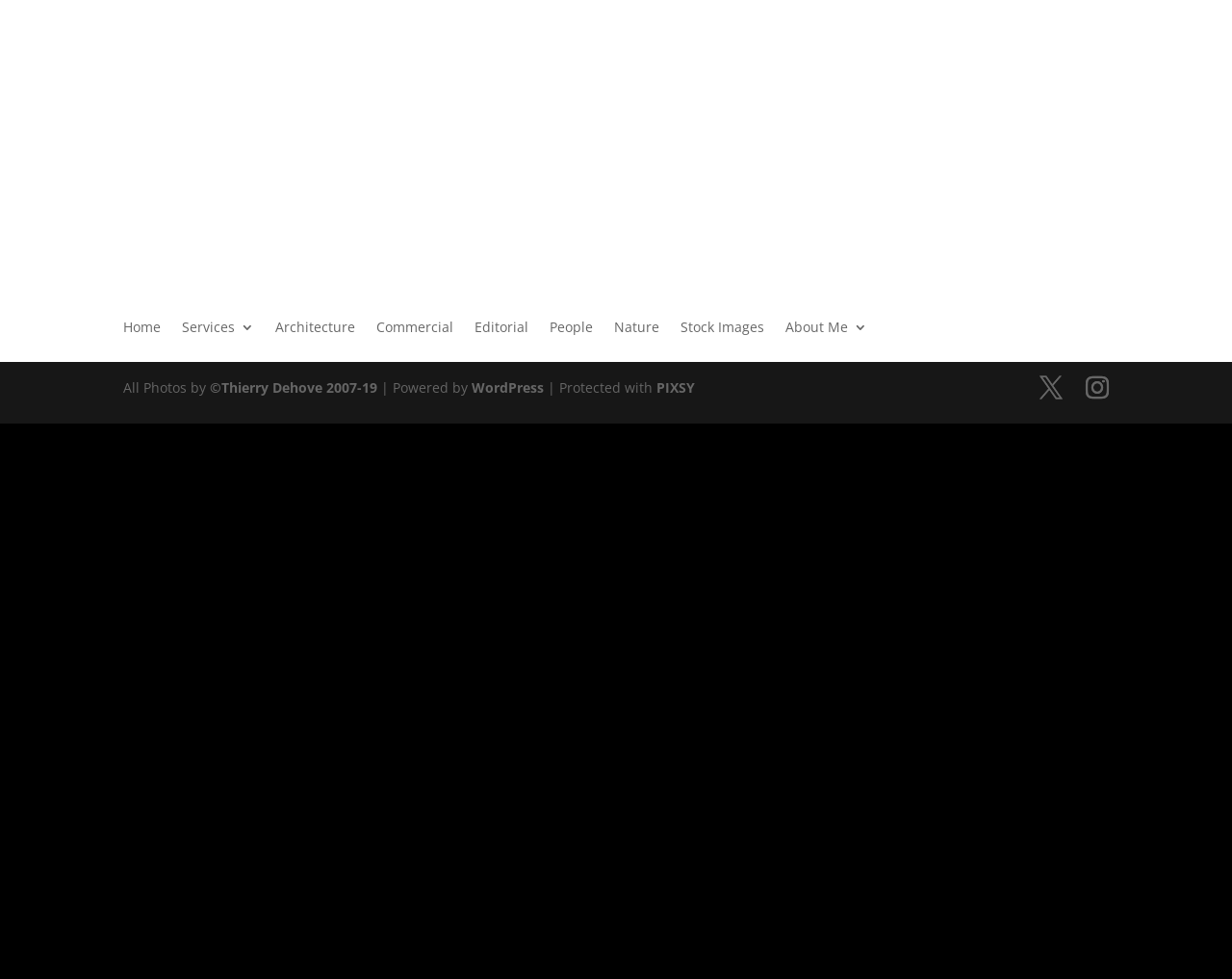Based on the description "Stock Images", find the bounding box of the specified UI element.

[0.552, 0.328, 0.62, 0.37]